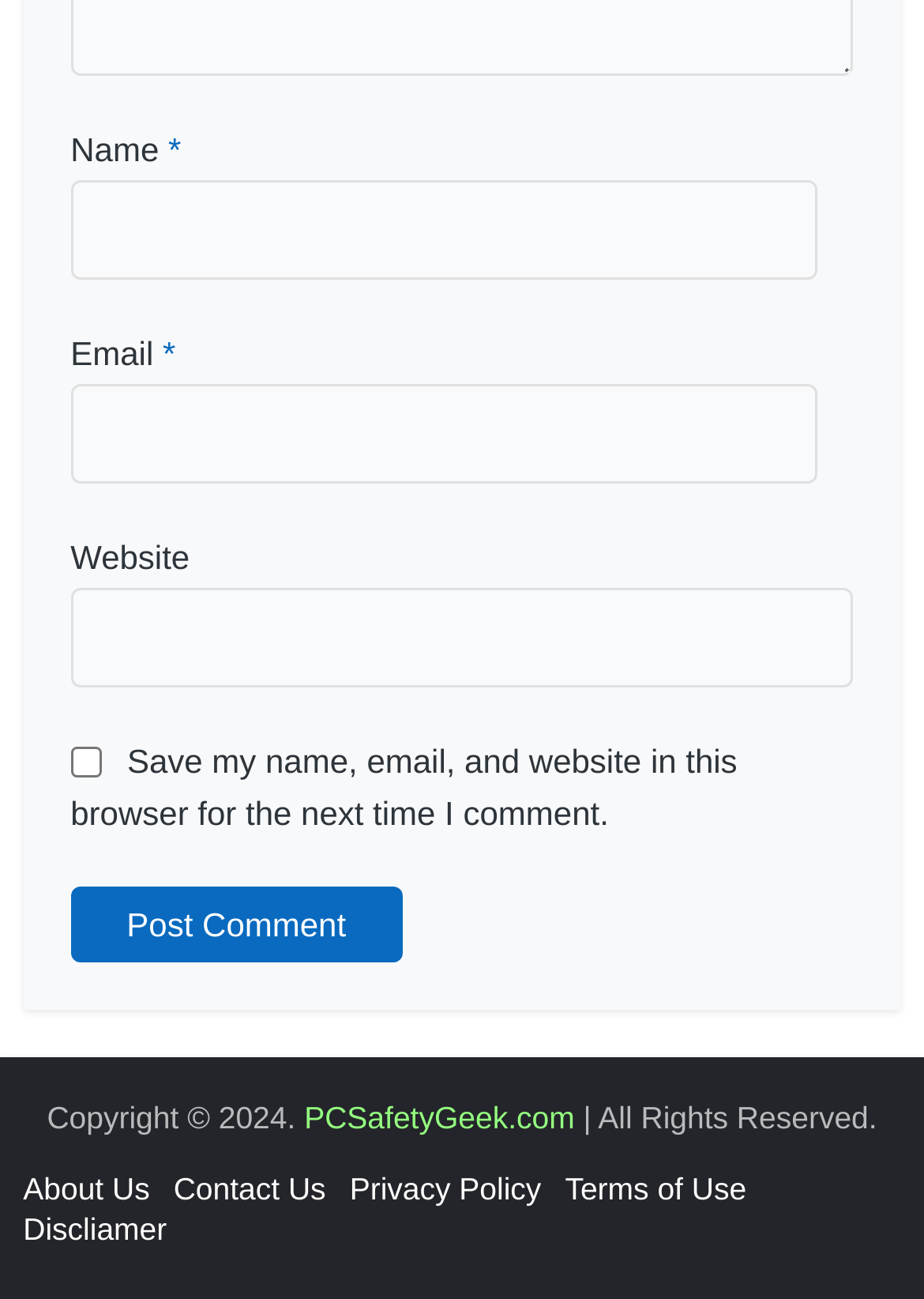Find the bounding box of the UI element described as: "parent_node: Email * name="email"". The bounding box coordinates should be given as four float values between 0 and 1, i.e., [left, top, right, bottom].

[0.076, 0.296, 0.885, 0.372]